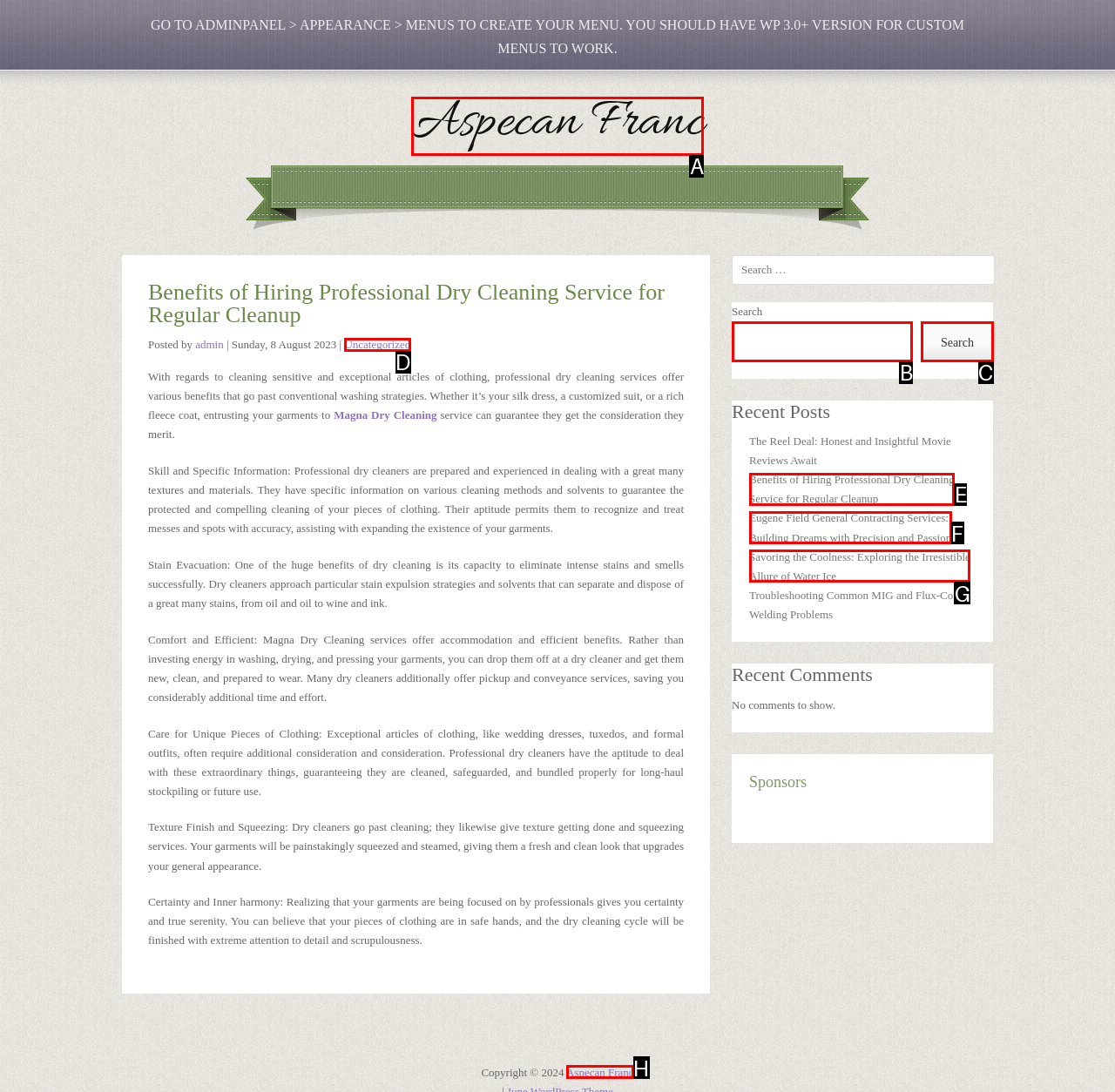Which HTML element should be clicked to perform the following task: Click on the 'Aspecan Franc' link at the bottom
Reply with the letter of the appropriate option.

H